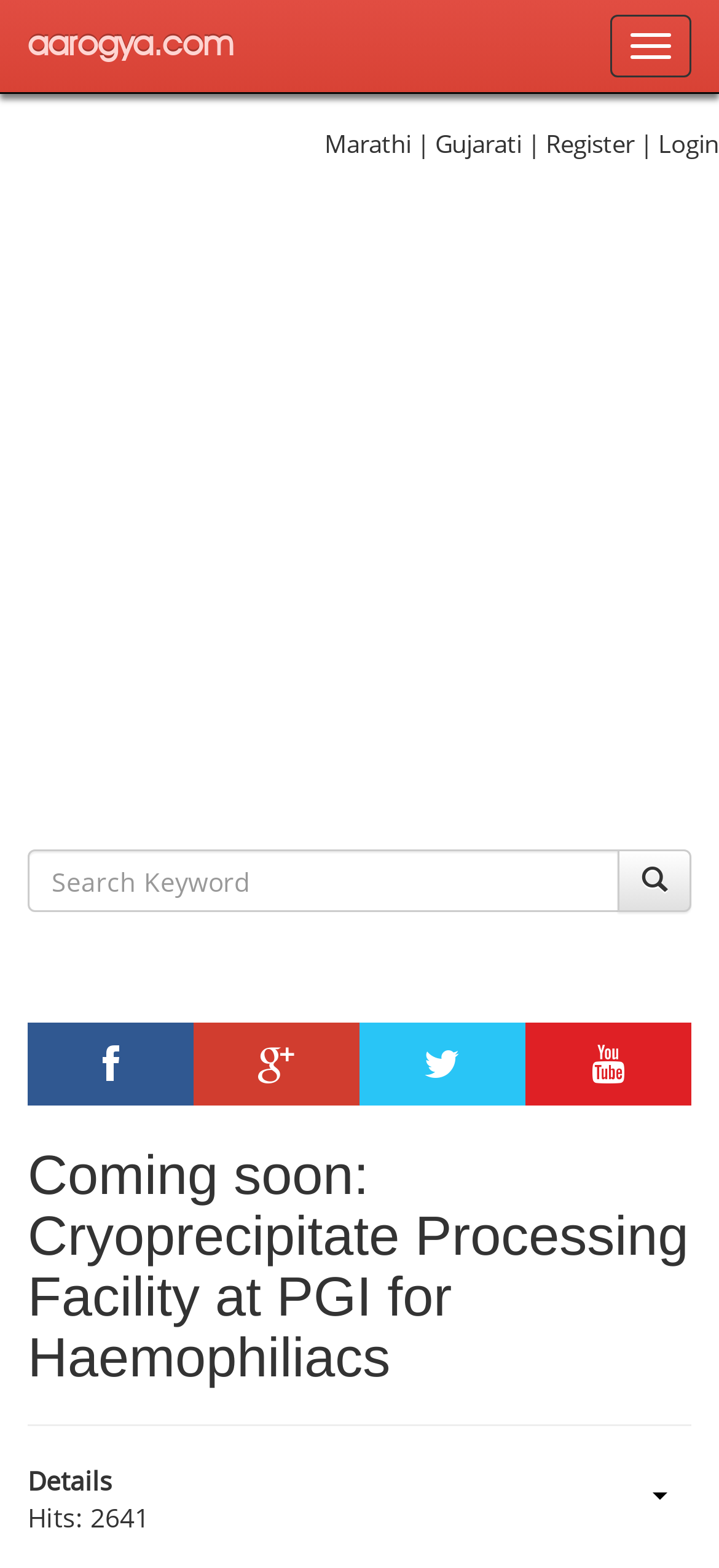Indicate the bounding box coordinates of the element that must be clicked to execute the instruction: "Register". The coordinates should be given as four float numbers between 0 and 1, i.e., [left, top, right, bottom].

[0.759, 0.081, 0.882, 0.102]